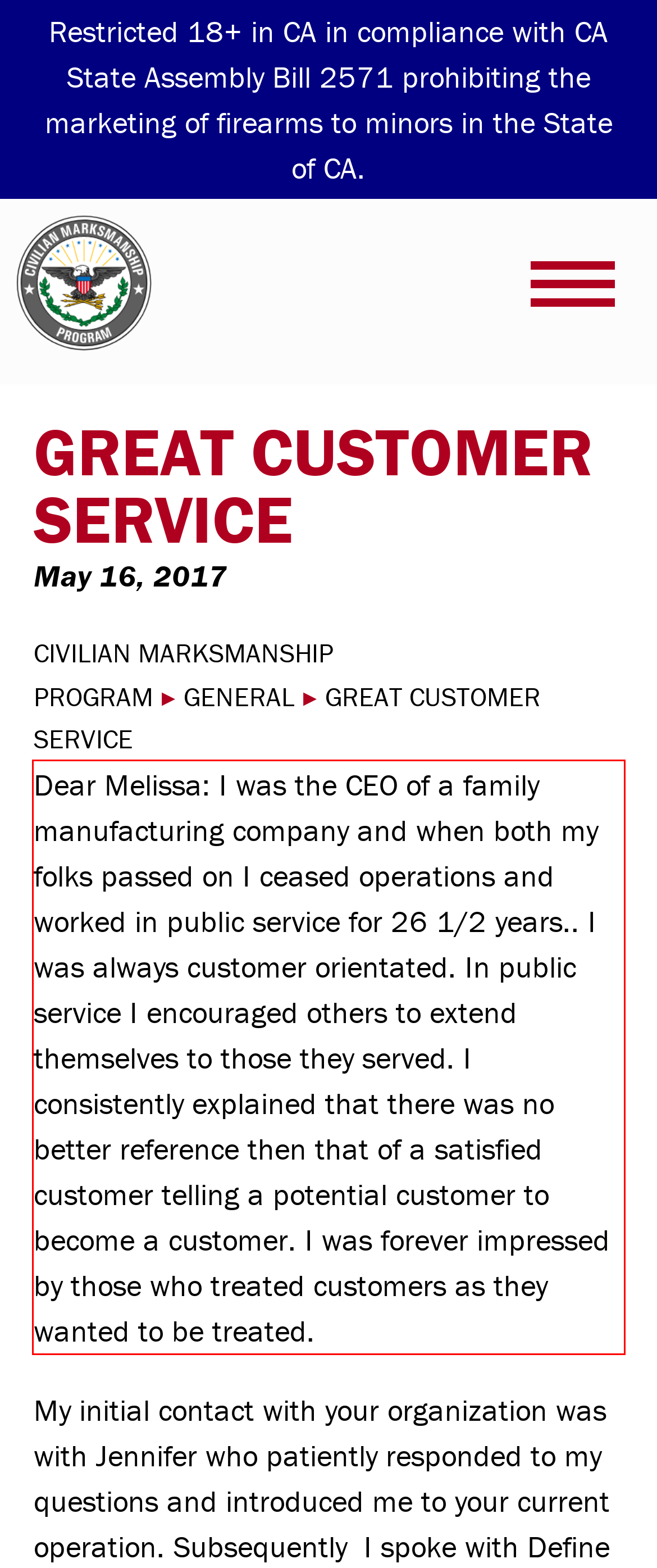Identify the red bounding box in the webpage screenshot and perform OCR to generate the text content enclosed.

Dear Melissa: I was the CEO of a family manufacturing company and when both my folks passed on I ceased operations and worked in public service for 26 1/2 years.. I was always customer orientated. In public service I encouraged others to extend themselves to those they served. I consistently explained that there was no better reference then that of a satisfied customer telling a potential customer to become a customer. I was forever impressed by those who treated customers as they wanted to be treated.